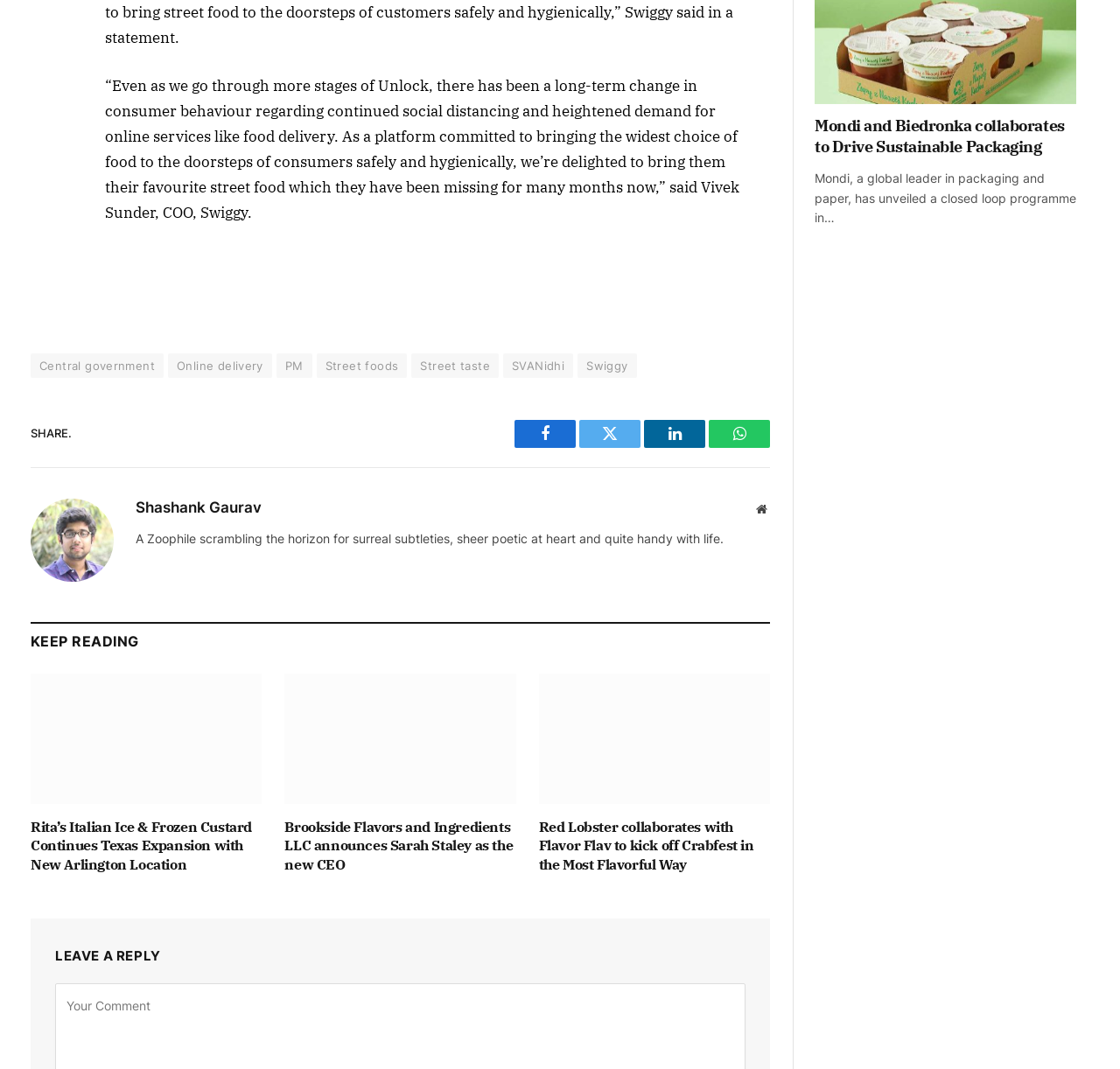What is the purpose of the 'LEAVE A REPLY' section?
Based on the screenshot, provide your answer in one word or phrase.

Commenting